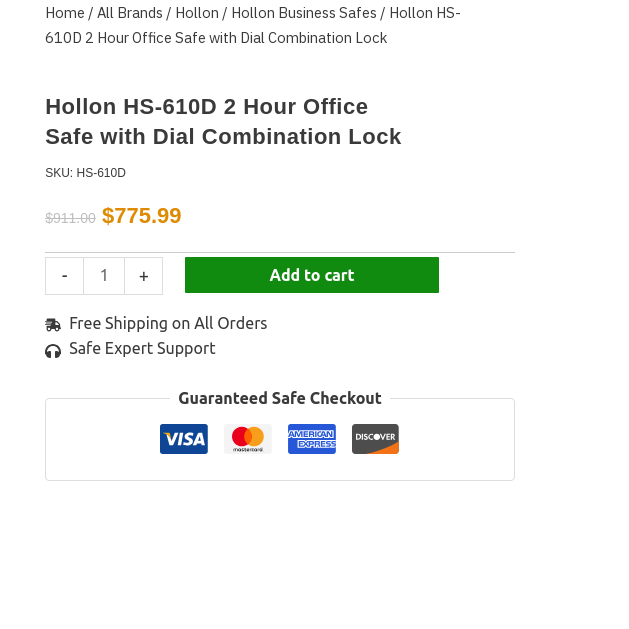What is the benefit of free shipping on all orders?
Can you give a detailed and elaborate answer to the question?

The benefit of free shipping on all orders is that it provides convenience to customers, as they do not have to pay extra for shipping, making their overall shopping experience more seamless and hassle-free.